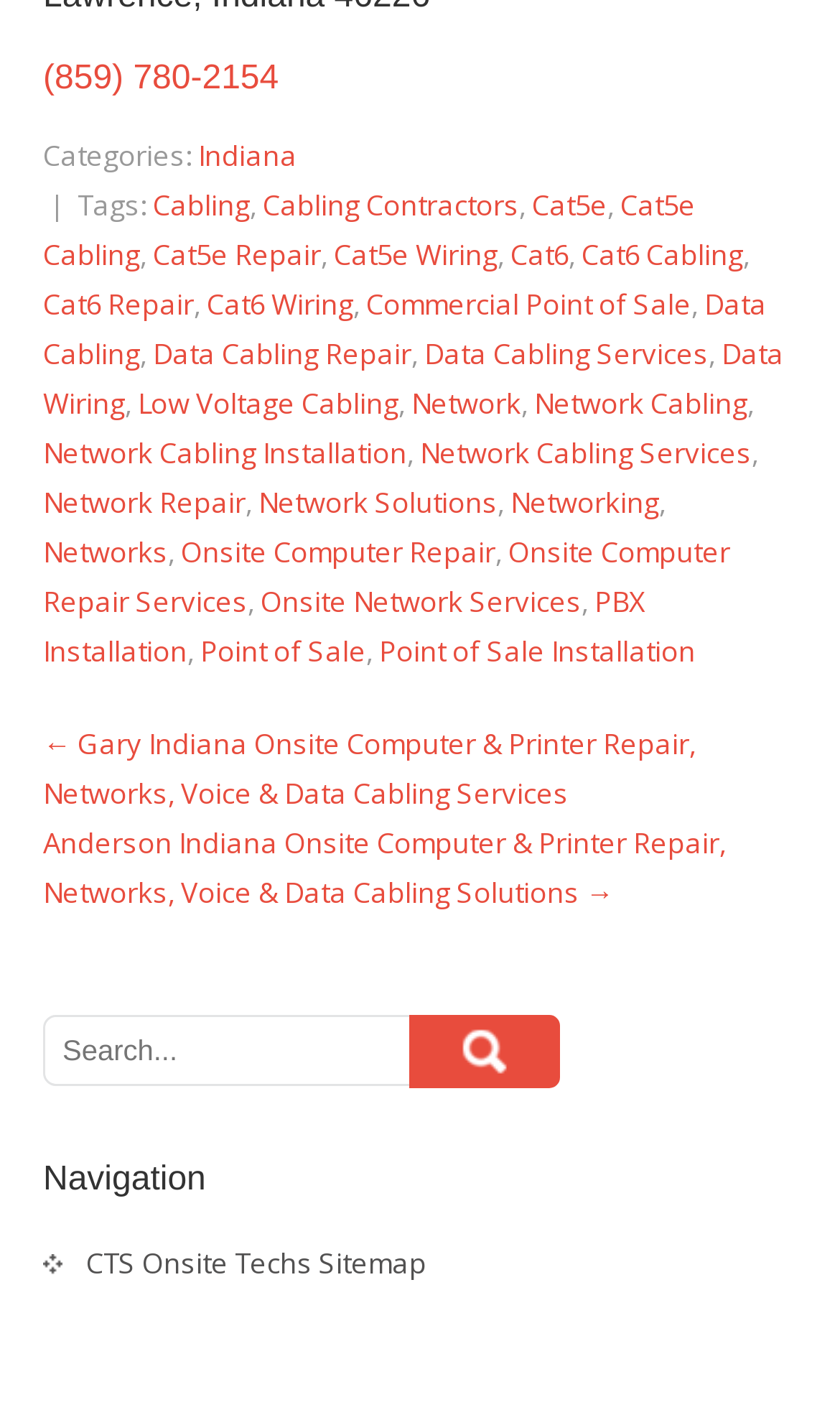Identify the bounding box coordinates for the UI element described by the following text: "Cabling". Provide the coordinates as four float numbers between 0 and 1, in the format [left, top, right, bottom].

[0.182, 0.13, 0.297, 0.158]